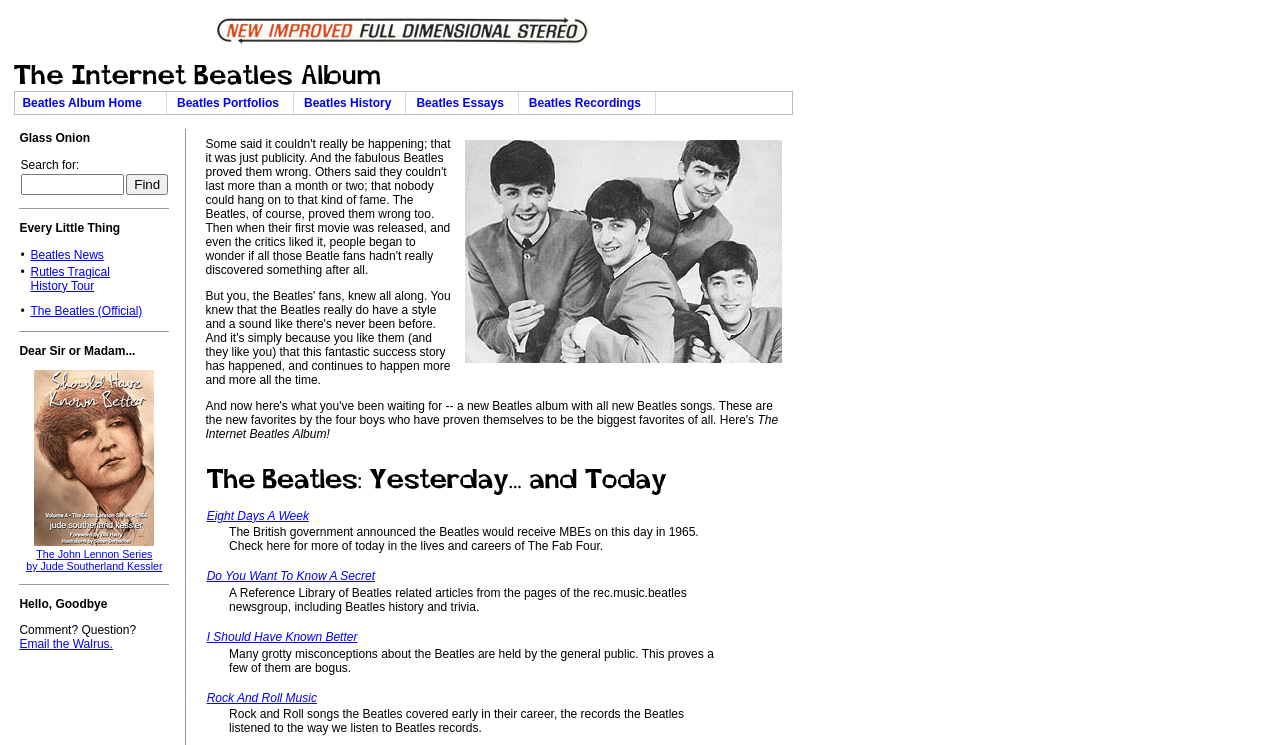Please identify the bounding box coordinates of the element I need to click to follow this instruction: "Read about Beatles History".

[0.232, 0.124, 0.317, 0.153]